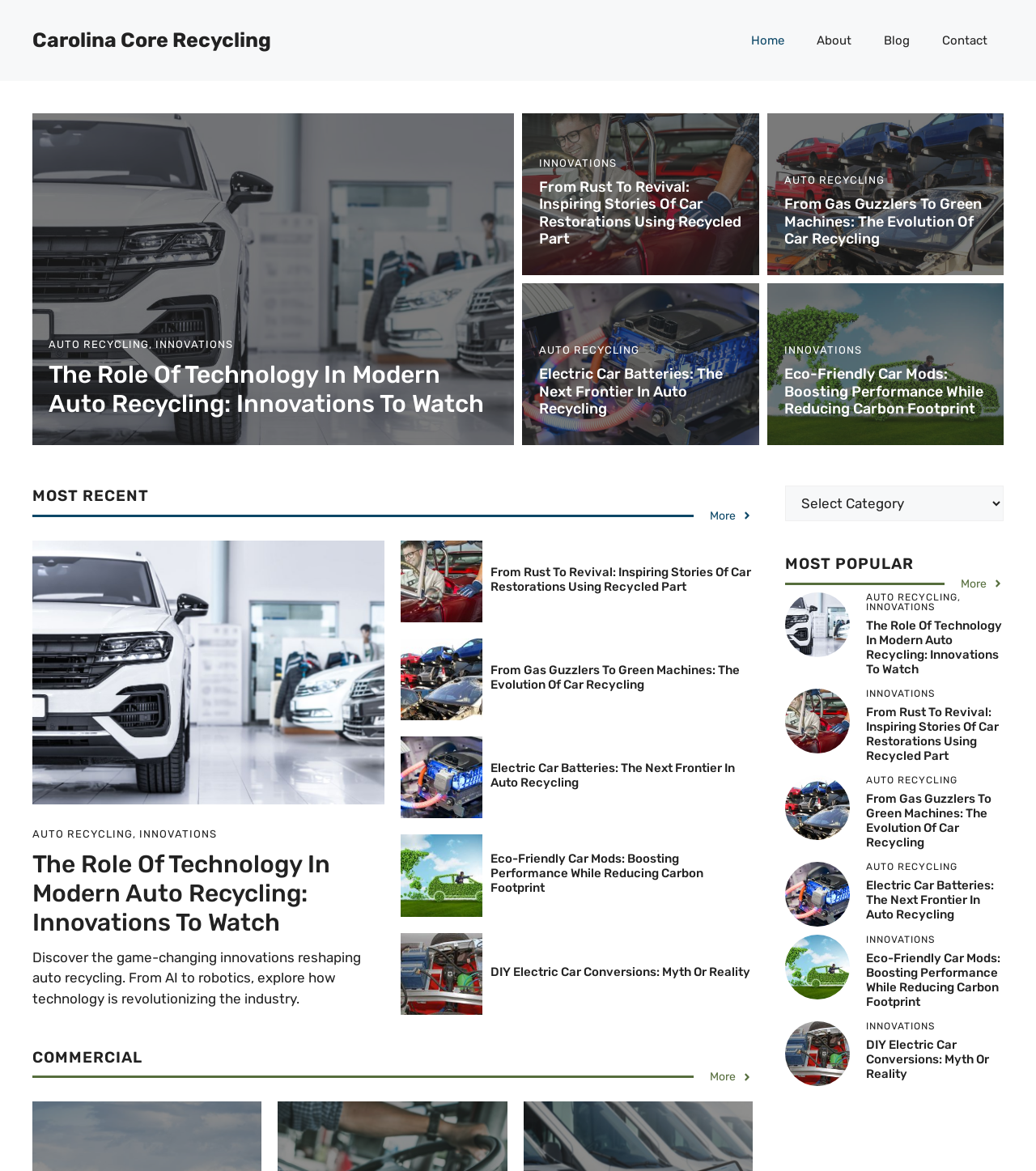Please reply to the following question with a single word or a short phrase:
What is the category of the article 'From Rust To Revival: Inspiring Stories Of Car Restorations Using Recycled Part'?

INNOVATIONS